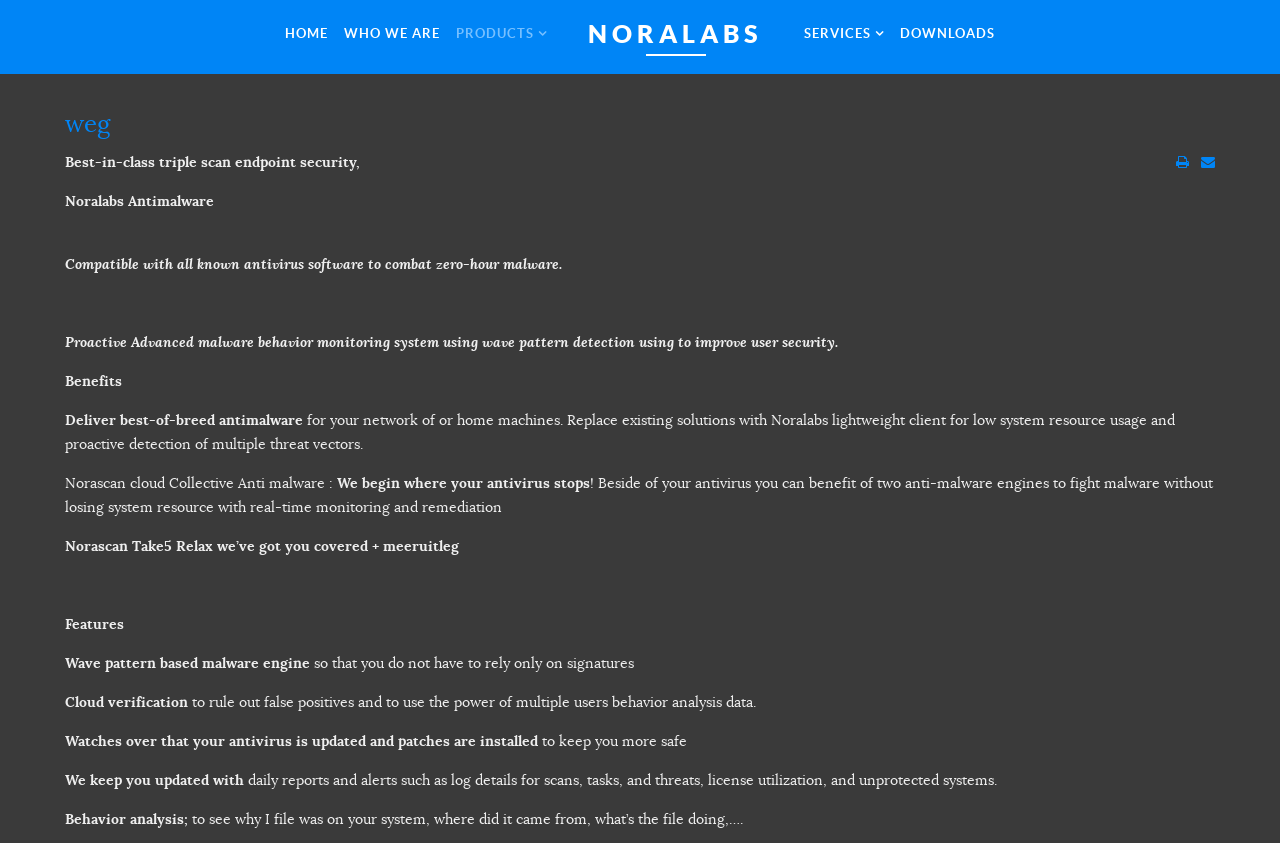Locate the bounding box coordinates of the clickable element to fulfill the following instruction: "Click on the HOME link". Provide the coordinates as four float numbers between 0 and 1 in the format [left, top, right, bottom].

[0.219, 0.001, 0.26, 0.078]